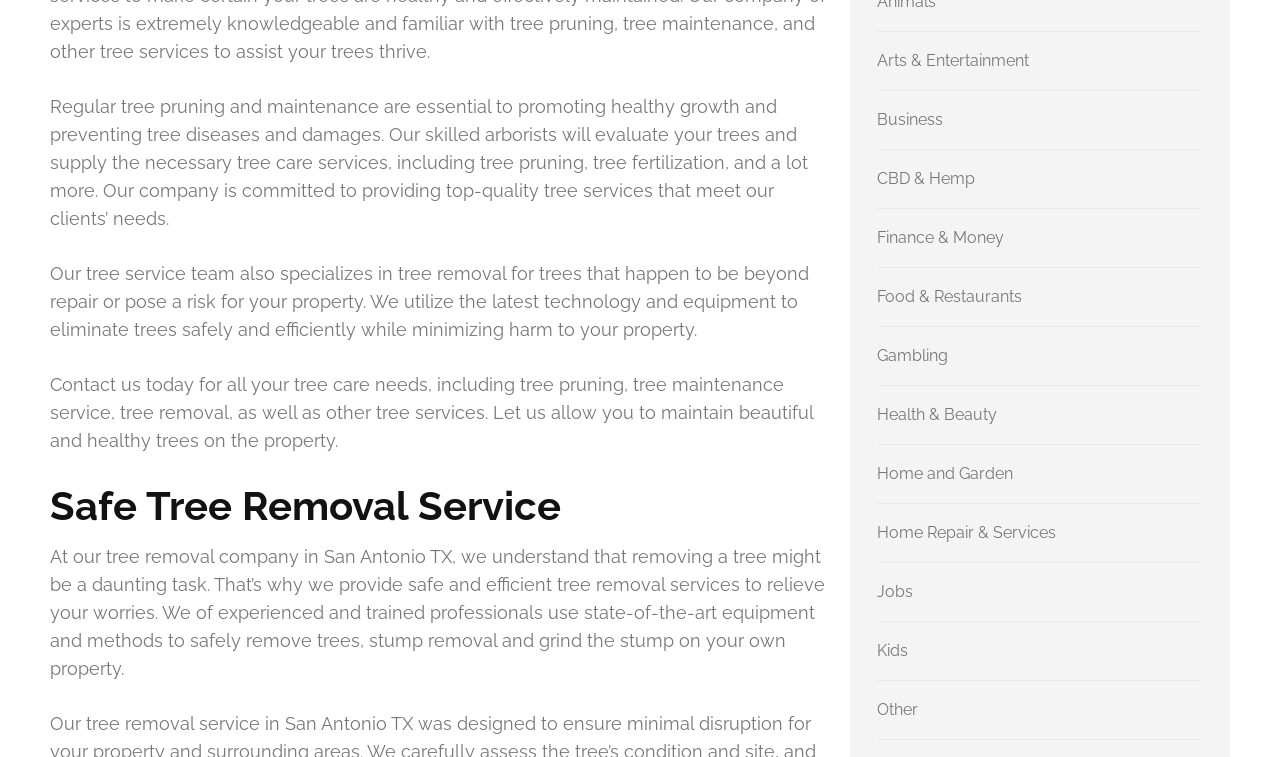Carefully observe the image and respond to the question with a detailed answer:
What is the purpose of tree pruning?

According to the text, regular tree pruning and maintenance are essential to promoting healthy growth and preventing tree diseases and damages. This implies that tree pruning is done to promote healthy growth and prevent potential problems.